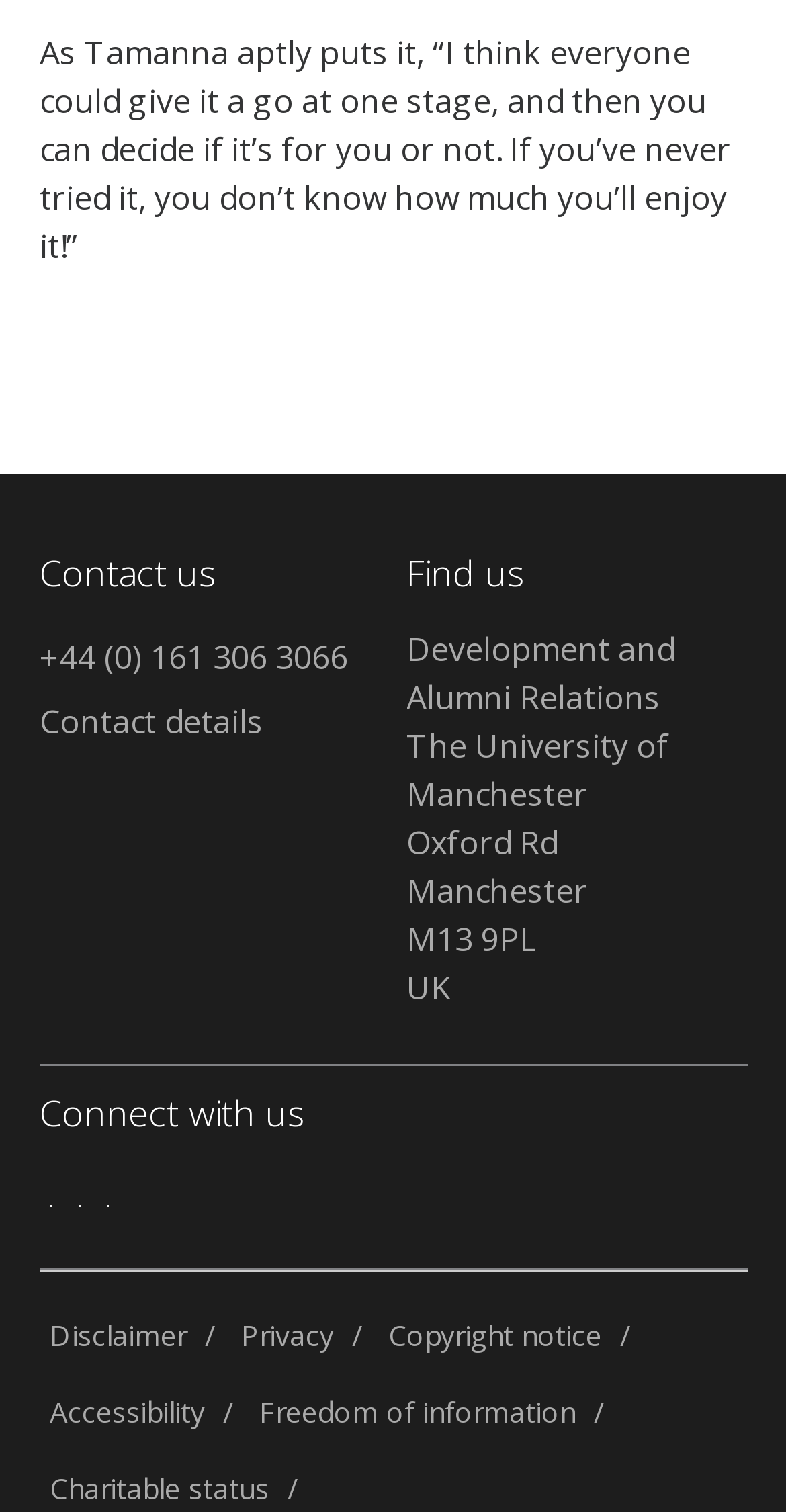Identify the bounding box for the UI element described as: "Copyright notice". The coordinates should be four float numbers between 0 and 1, i.e., [left, top, right, bottom].

[0.481, 0.858, 0.778, 0.909]